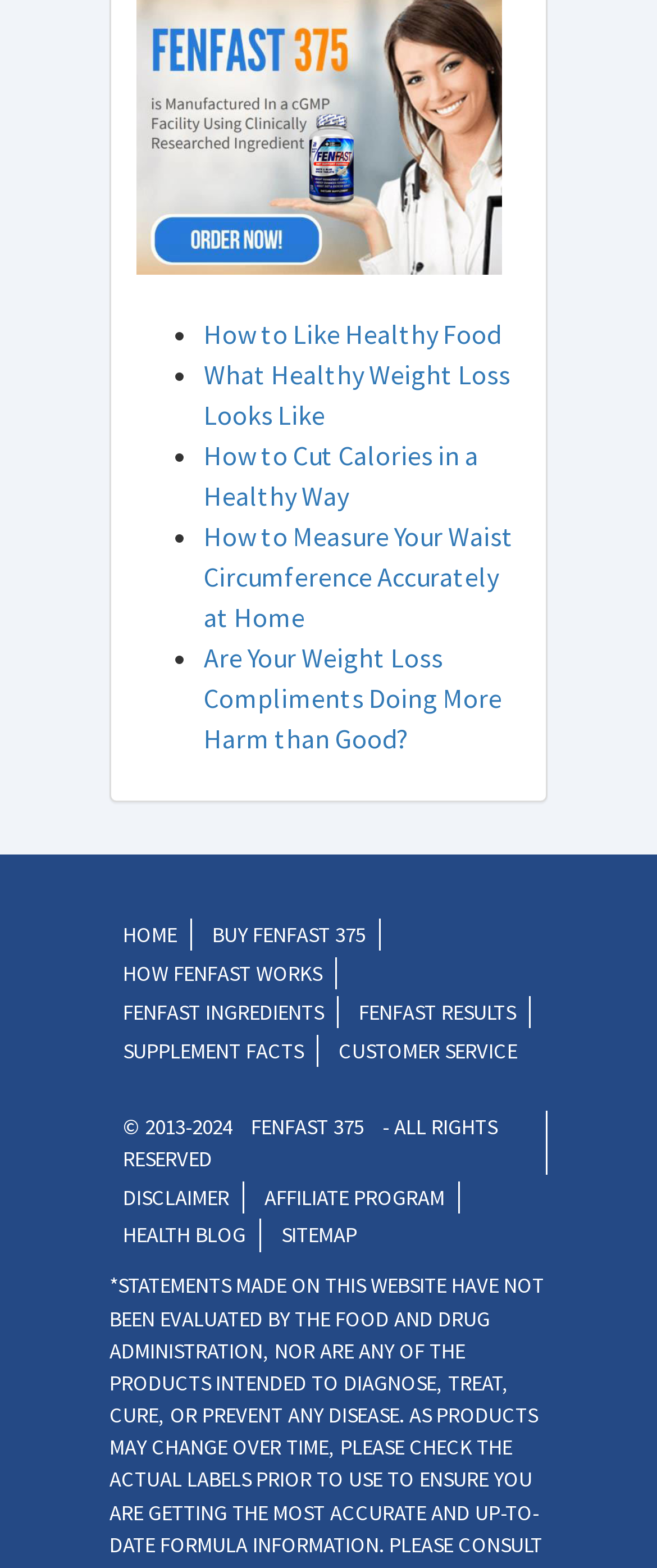What year does the copyright start from?
Answer the question with as much detail as you can, using the image as a reference.

I found the copyright information at the bottom of the page, which states '© 2013-2024'. The starting year of the copyright is 2013.